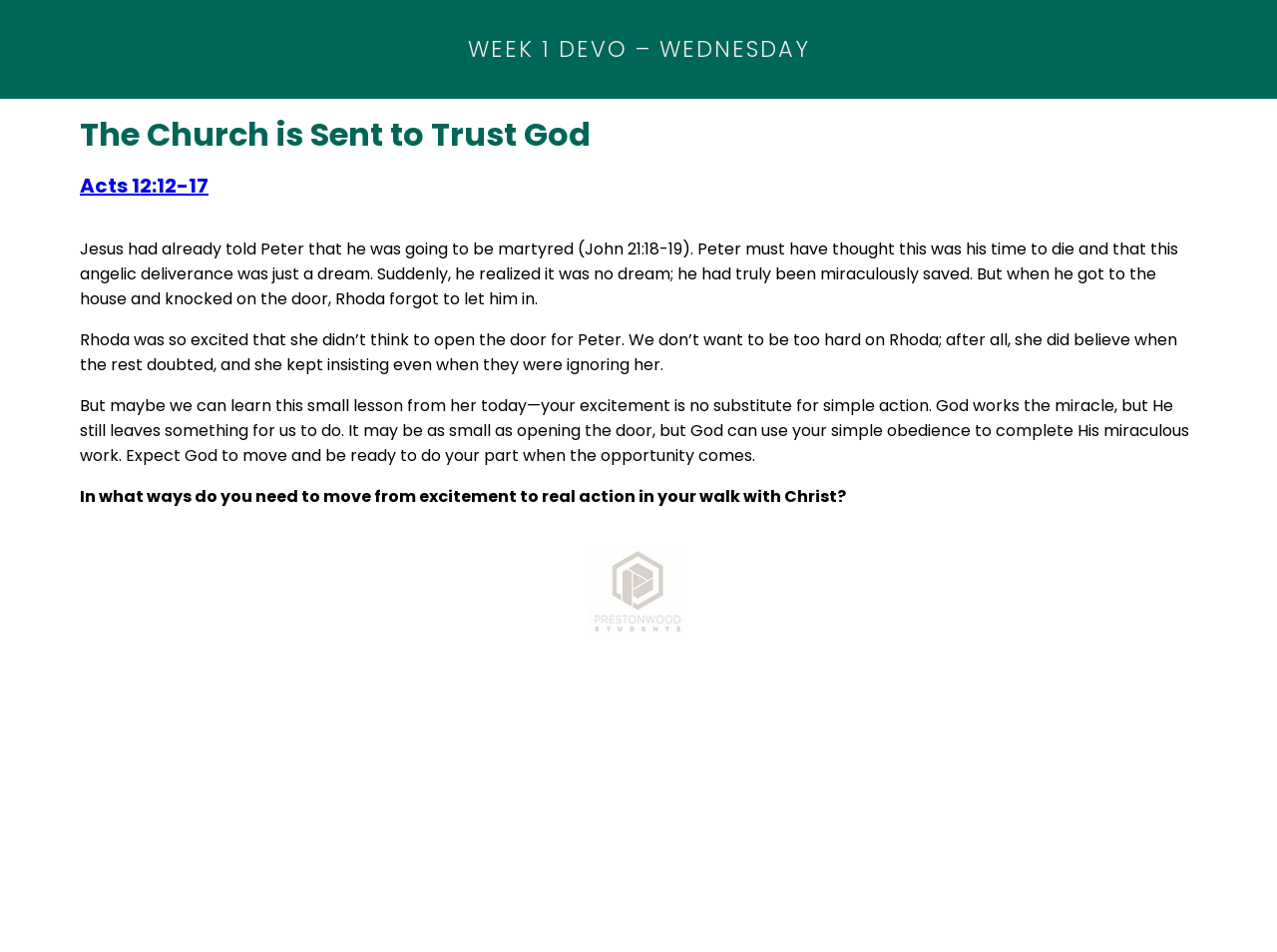Describe the entire webpage, focusing on both content and design.

The webpage appears to be a devotional study guide for students, specifically for Week 1, Day 3 of Spring 2024. At the top of the page, there is a heading that reads "WEEK 1 DEVO – WEDNESDAY". Below this heading, there is a main title "The Church is Sent to Trust God", which is a heading that spans almost the entire width of the page.

Underneath the main title, there is a link to a Bible passage, "Acts 12:12-17", which is positioned near the left edge of the page. Following this link, there are three paragraphs of text that discuss the story of Peter's miraculous escape from prison and the importance of taking action in one's faith. The text is positioned near the left edge of the page, with a consistent margin from the top and bottom edges.

After the three paragraphs, there is a reflective question "In what ways do you need to move from excitement to real action in your walk with Christ?", which is positioned slightly below the previous text, still near the left edge of the page. To the right of this question, there is an empty link with no text, which may be a placeholder or a broken link.

Overall, the webpage has a simple and clean layout, with a focus on the devotional text and a clear structure that guides the reader through the content.